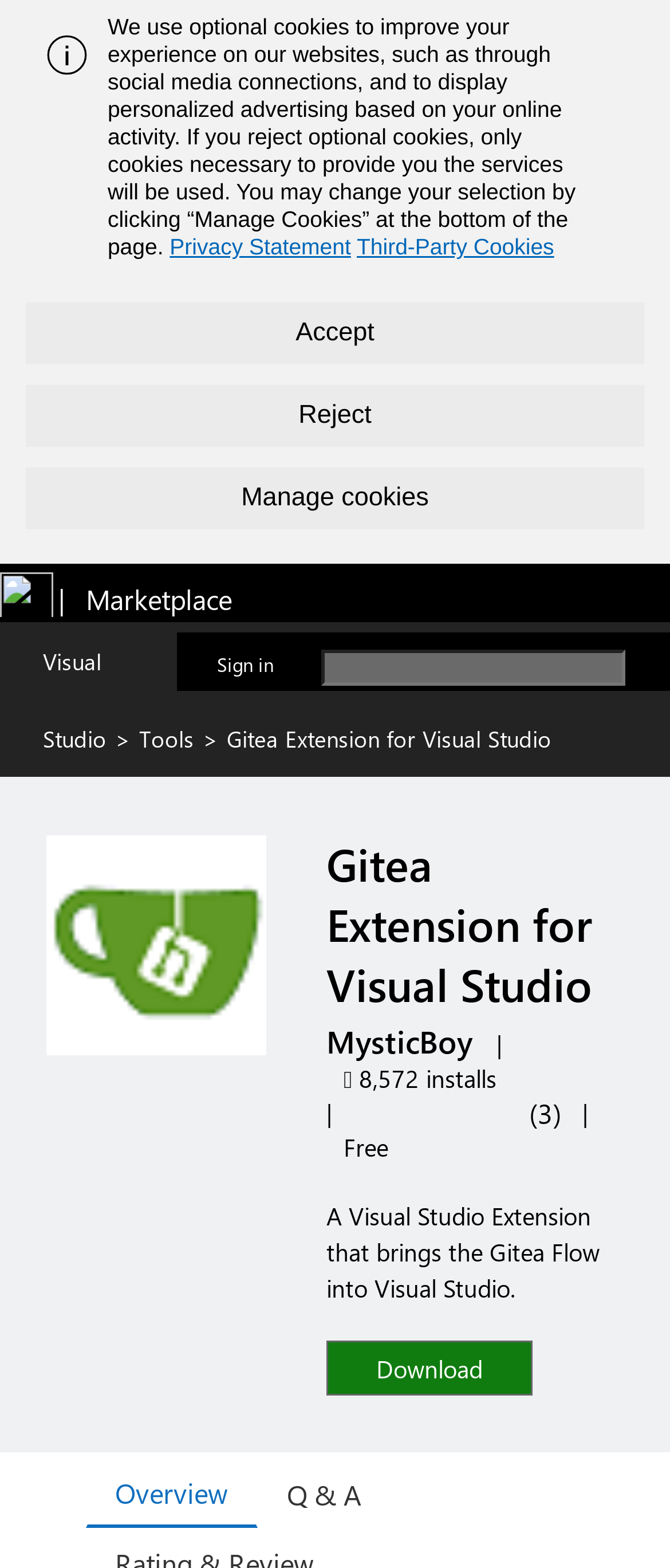What is the price of the Gitea Extension?
Using the image, give a concise answer in the form of a single word or short phrase.

Free